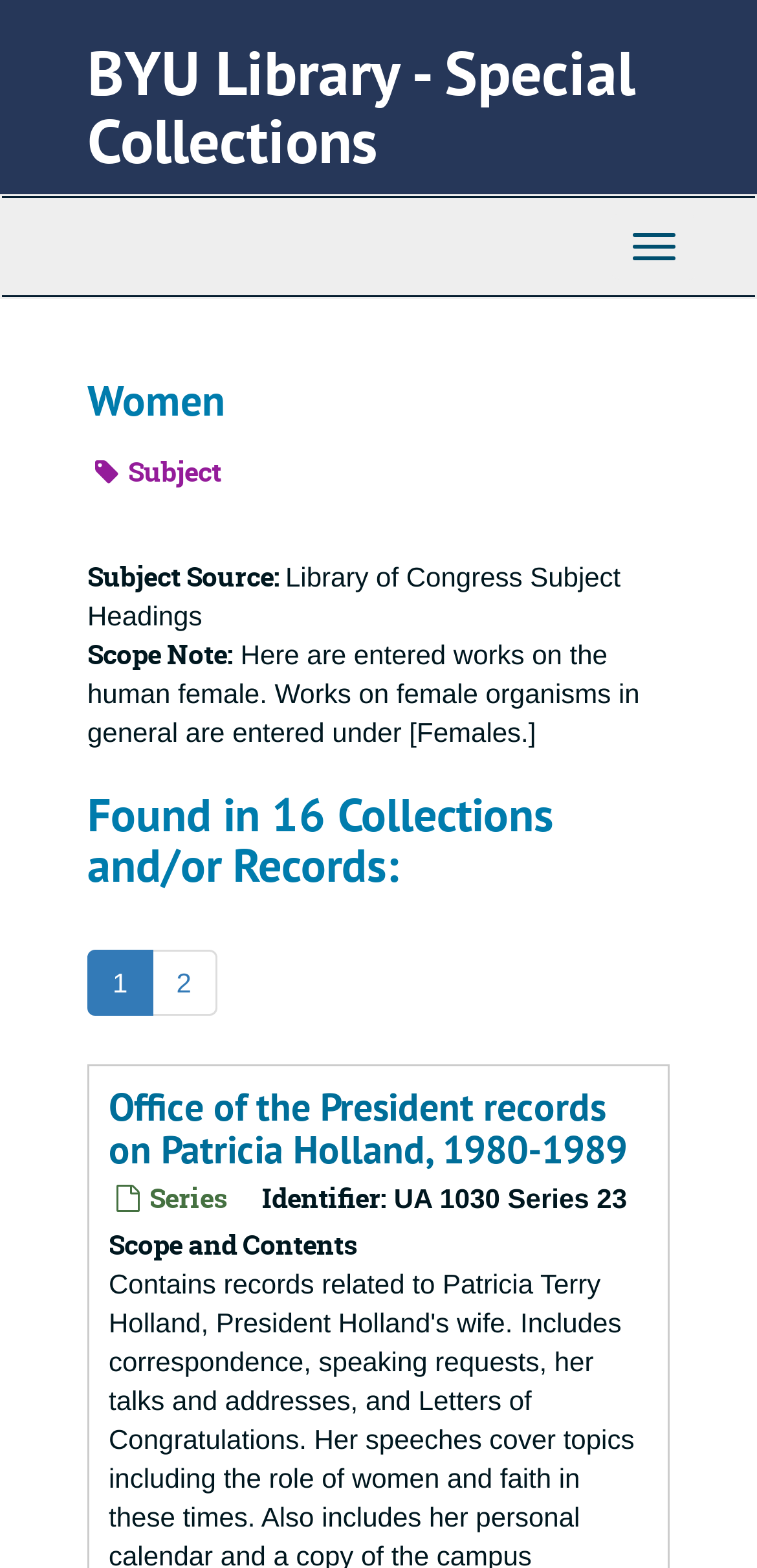Please reply with a single word or brief phrase to the question: 
How many links are available on the webpage?

At least 4